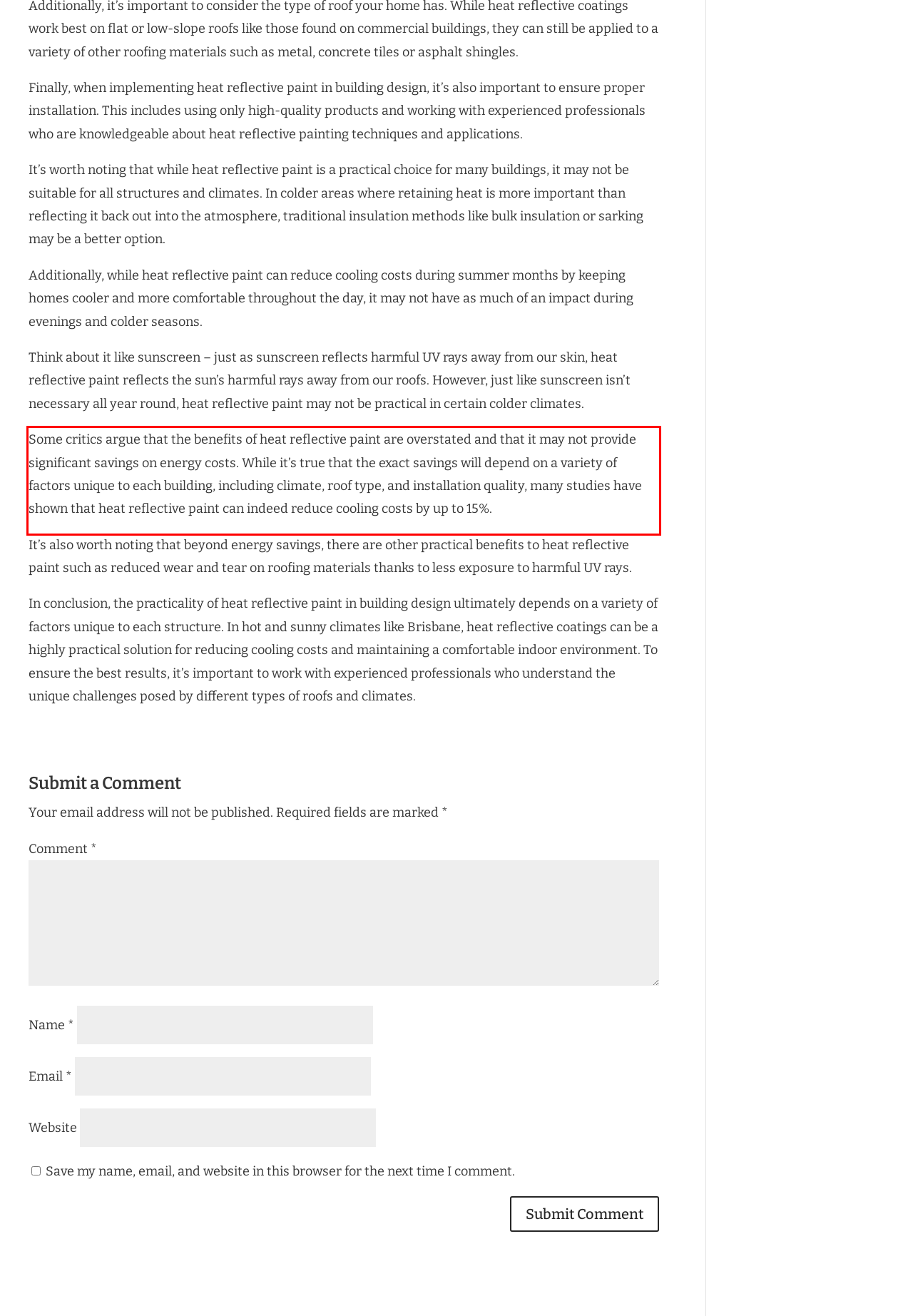Within the provided webpage screenshot, find the red rectangle bounding box and perform OCR to obtain the text content.

Some critics argue that the benefits of heat reflective paint are overstated and that it may not provide significant savings on energy costs. While it’s true that the exact savings will depend on a variety of factors unique to each building, including climate, roof type, and installation quality, many studies have shown that heat reflective paint can indeed reduce cooling costs by up to 15%.